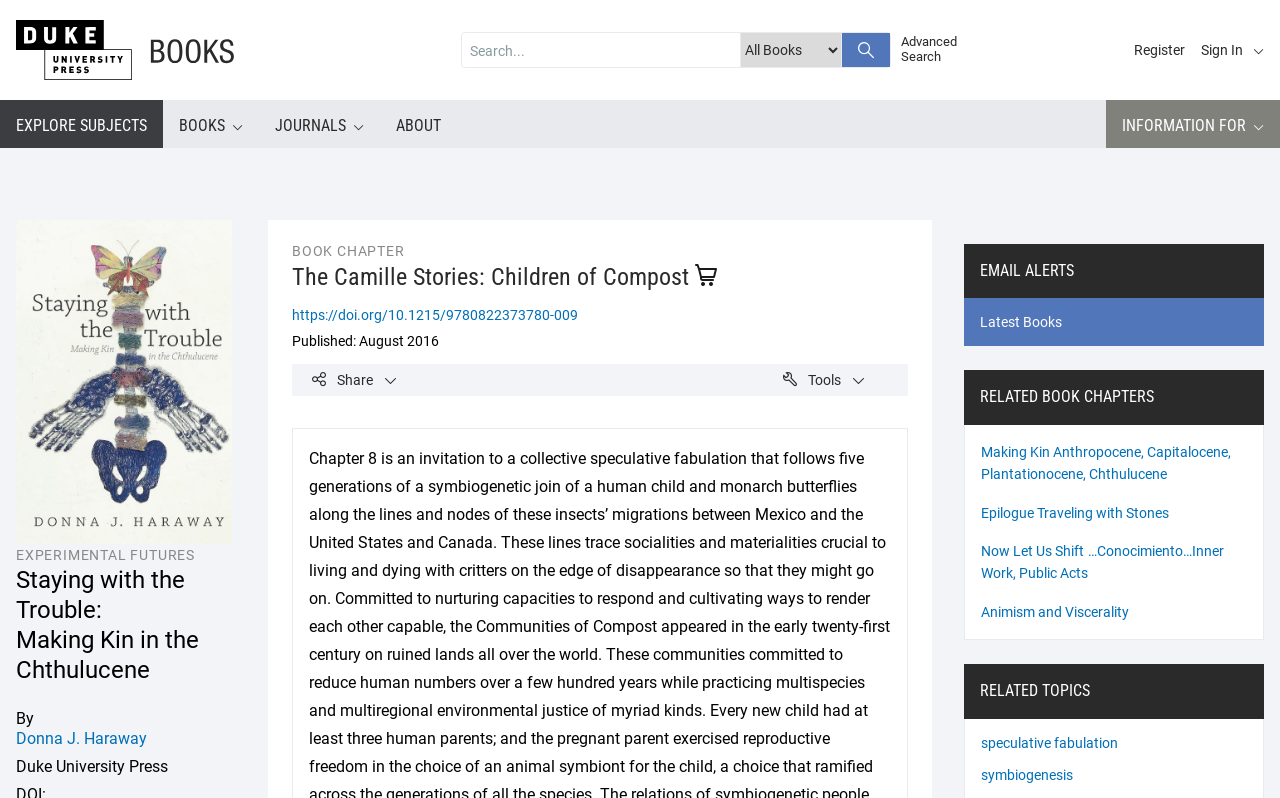Using a single word or phrase, answer the following question: 
Is there a search function on this webpage?

Yes